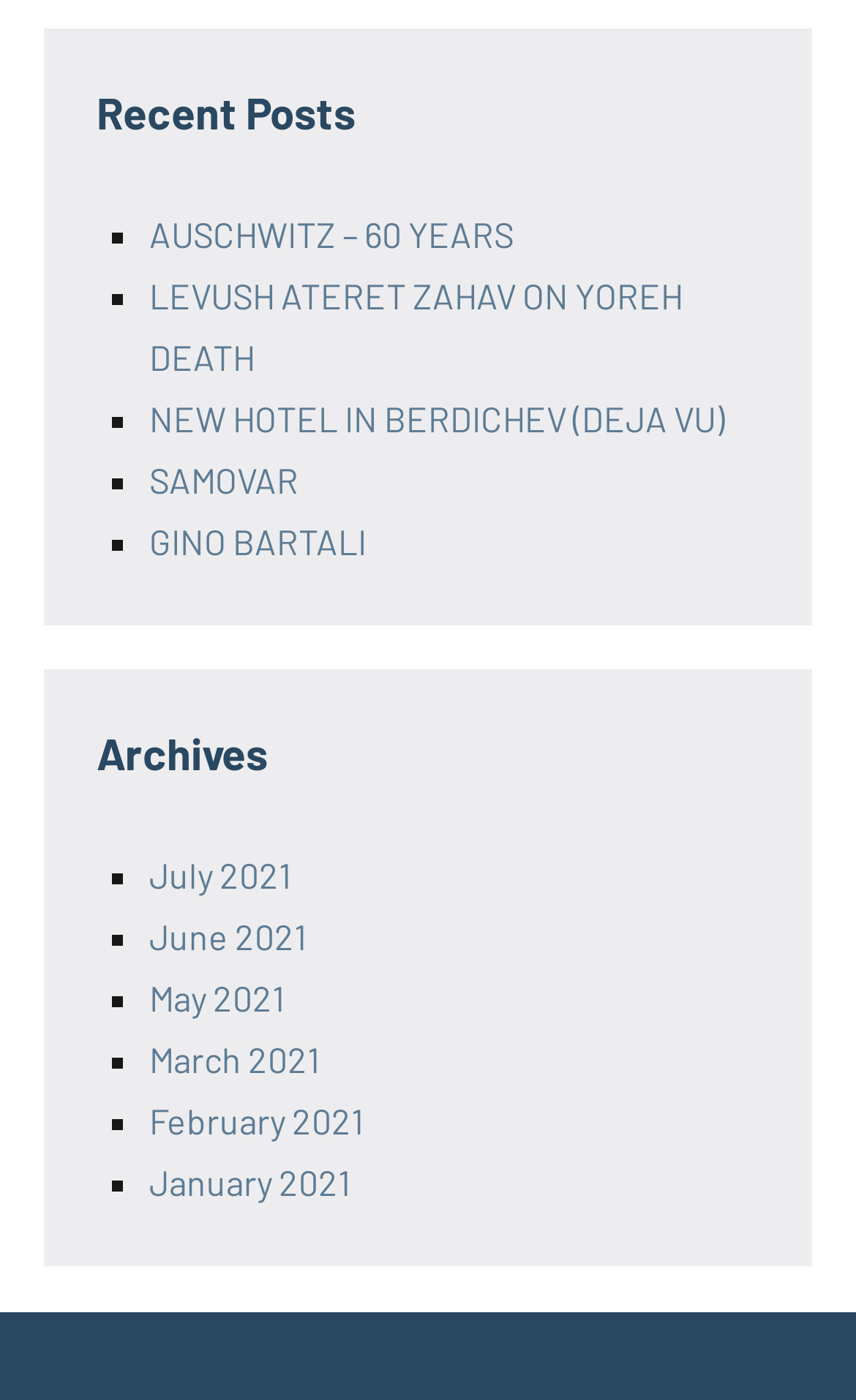Use a single word or phrase to answer the question:
How many recent posts are listed?

5